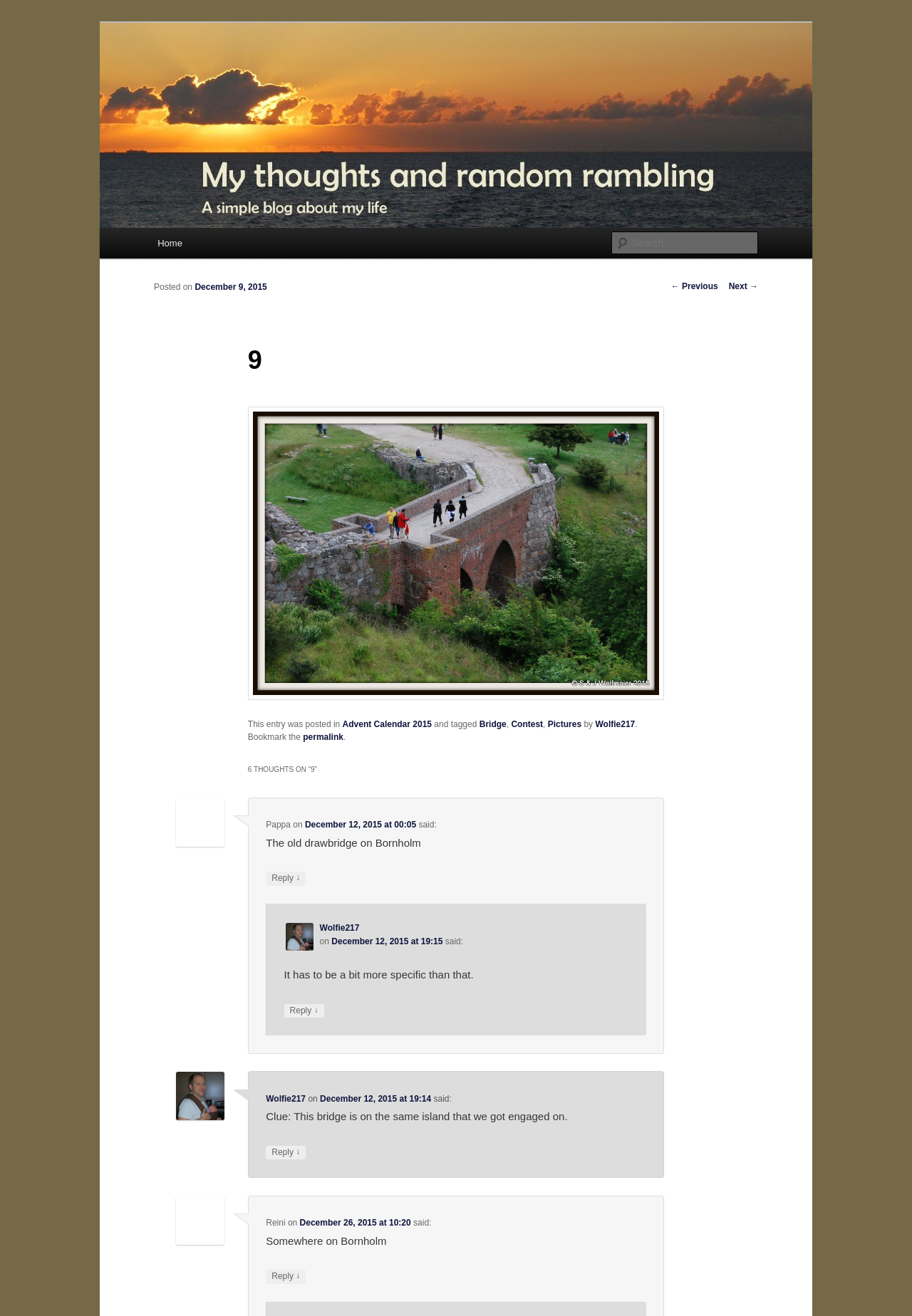Please identify the coordinates of the bounding box for the clickable region that will accomplish this instruction: "View the post details".

[0.169, 0.213, 0.831, 0.565]